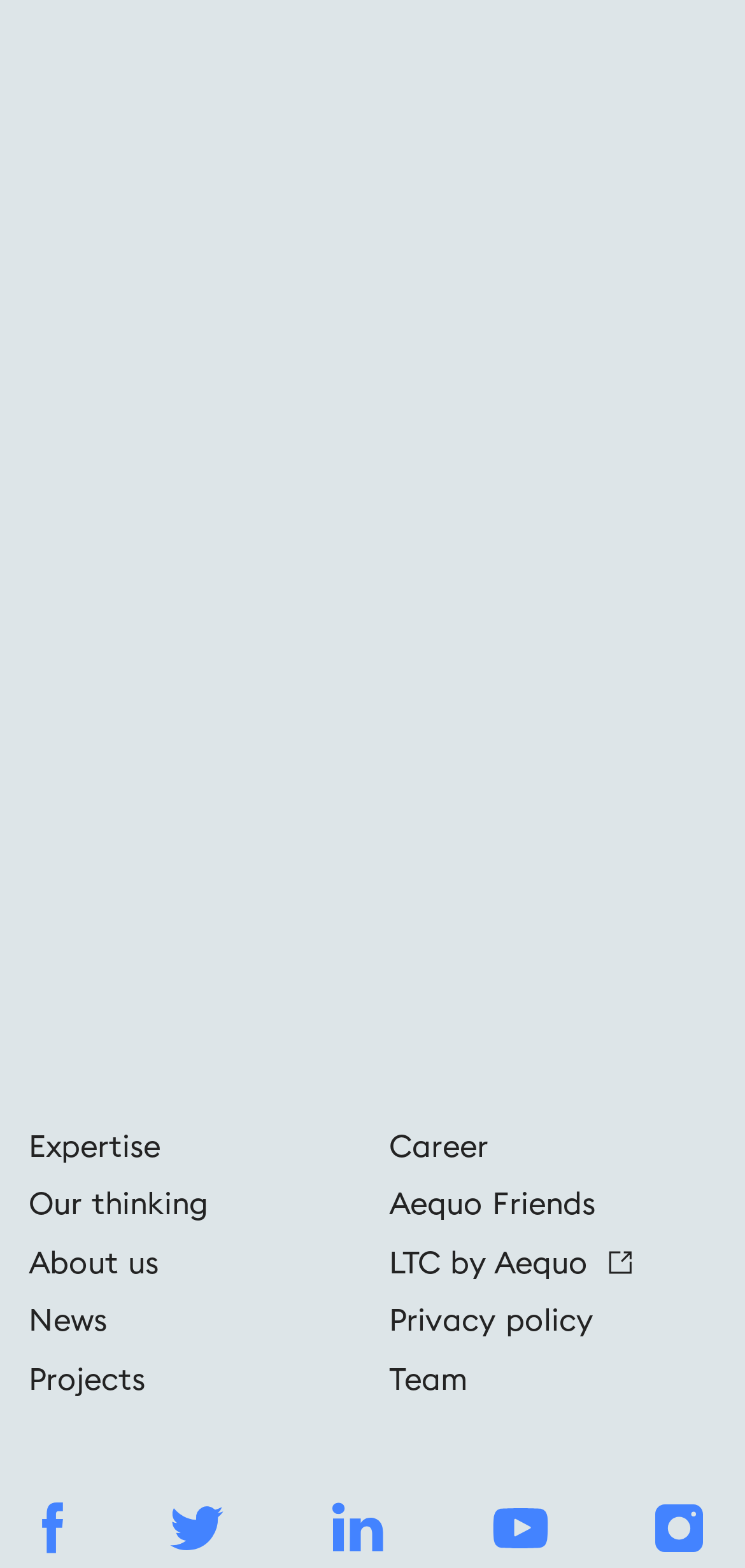Give a short answer to this question using one word or a phrase:
What is the text of the header?

Подібні проєкти